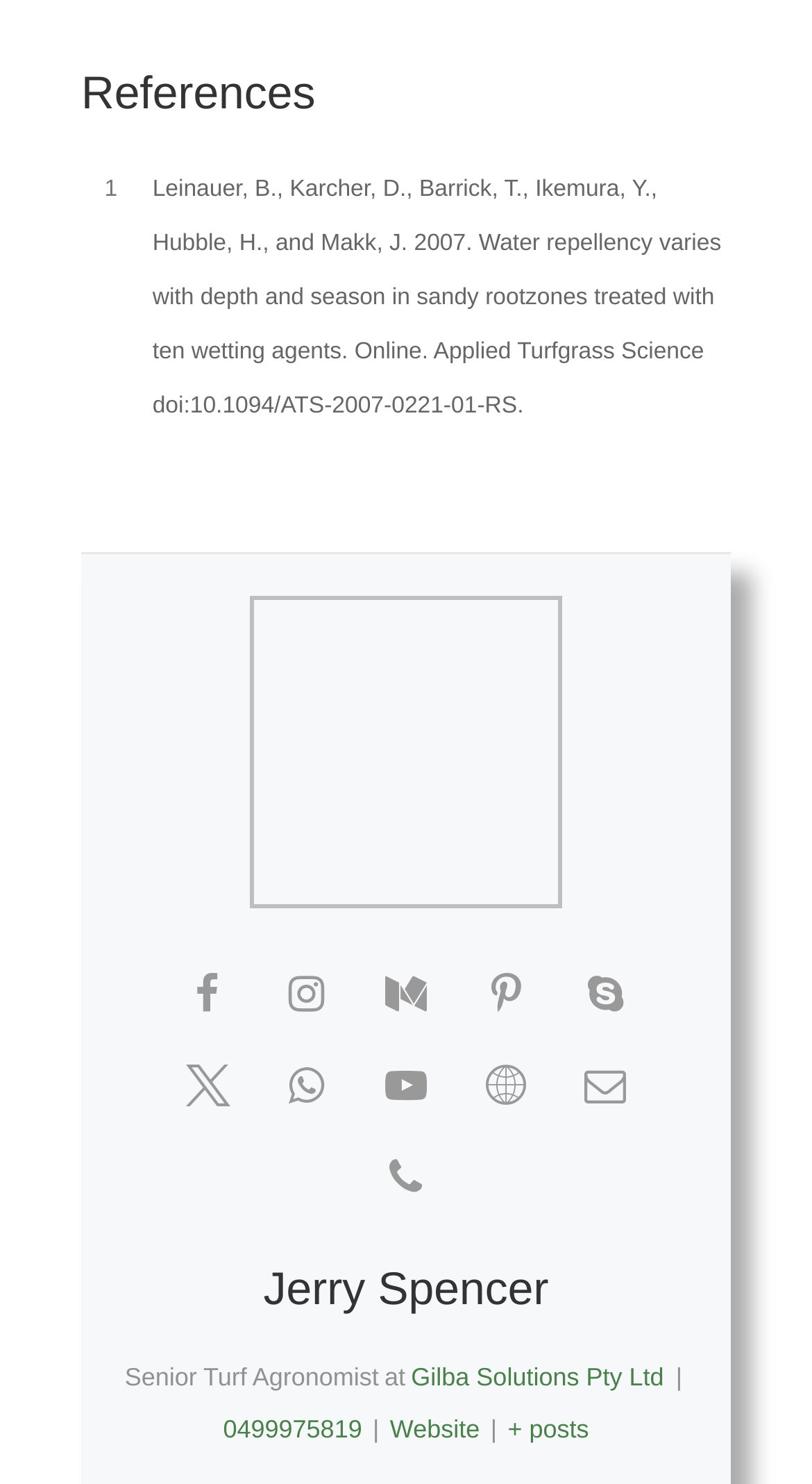How many social media profiles are linked to Jerry Spencer?
Use the information from the image to give a detailed answer to the question.

The answer can be found by counting the number of links that start with 'View Jerry Spencer's ... profile'. There are 9 such links, corresponding to Facebook, Instagram, Medium, Pinterest, Skype, Twitter, Whatsapp, Youtube, and Web profiles.